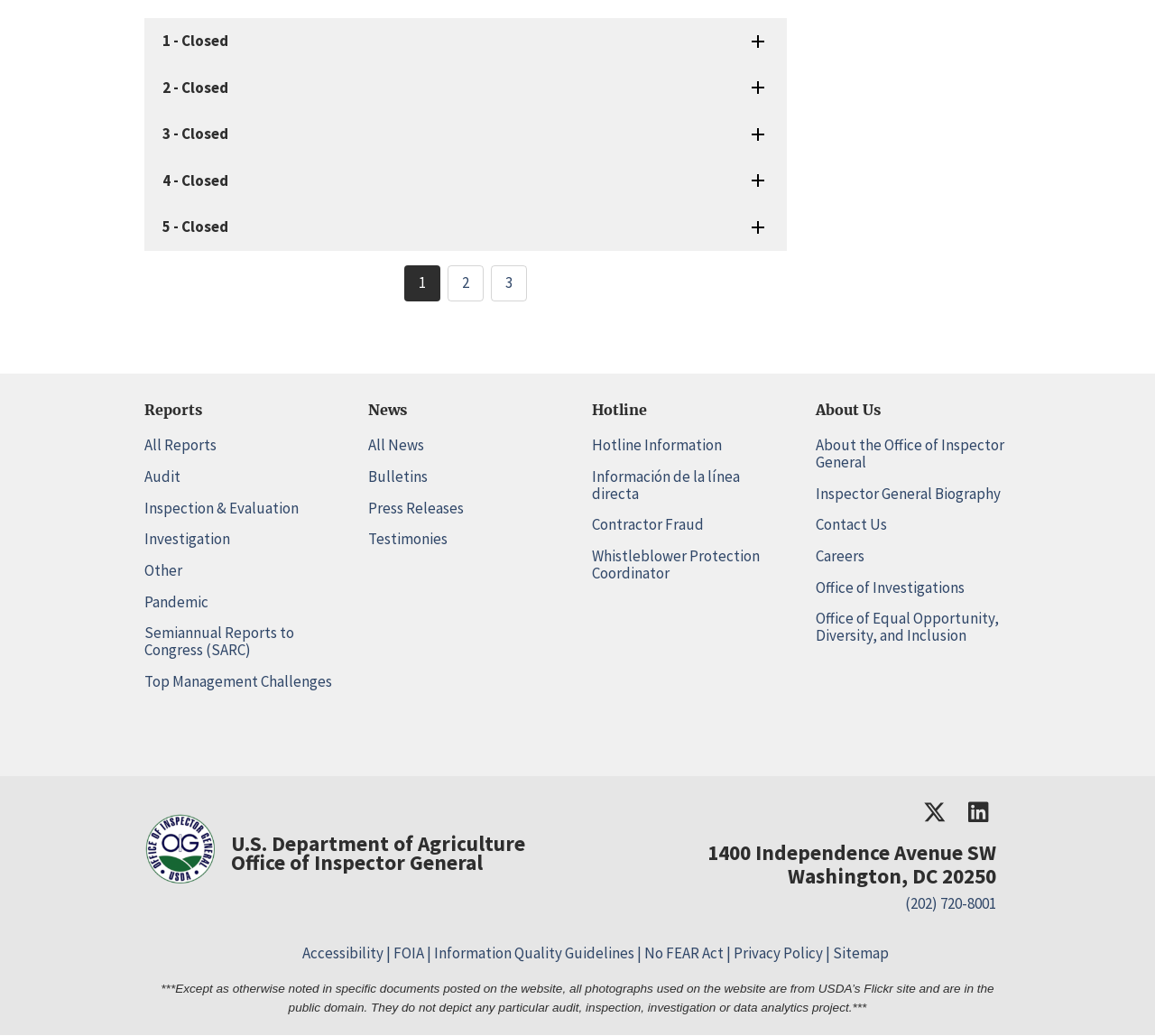Can you determine the bounding box coordinates of the area that needs to be clicked to fulfill the following instruction: "Expand the first accordion"?

[0.125, 0.018, 0.681, 0.062]